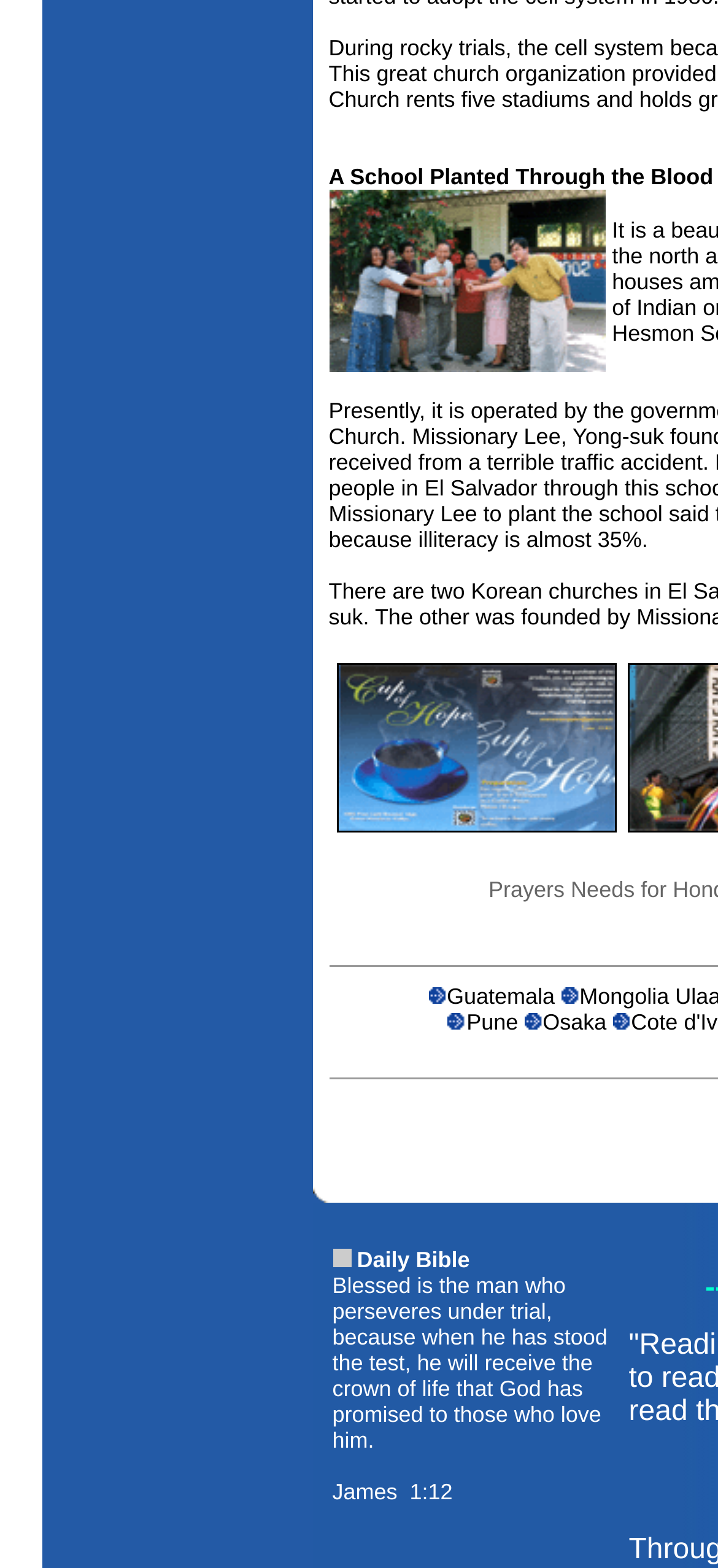Please respond in a single word or phrase: 
What is the text on the second row of the table?

Daily Bible